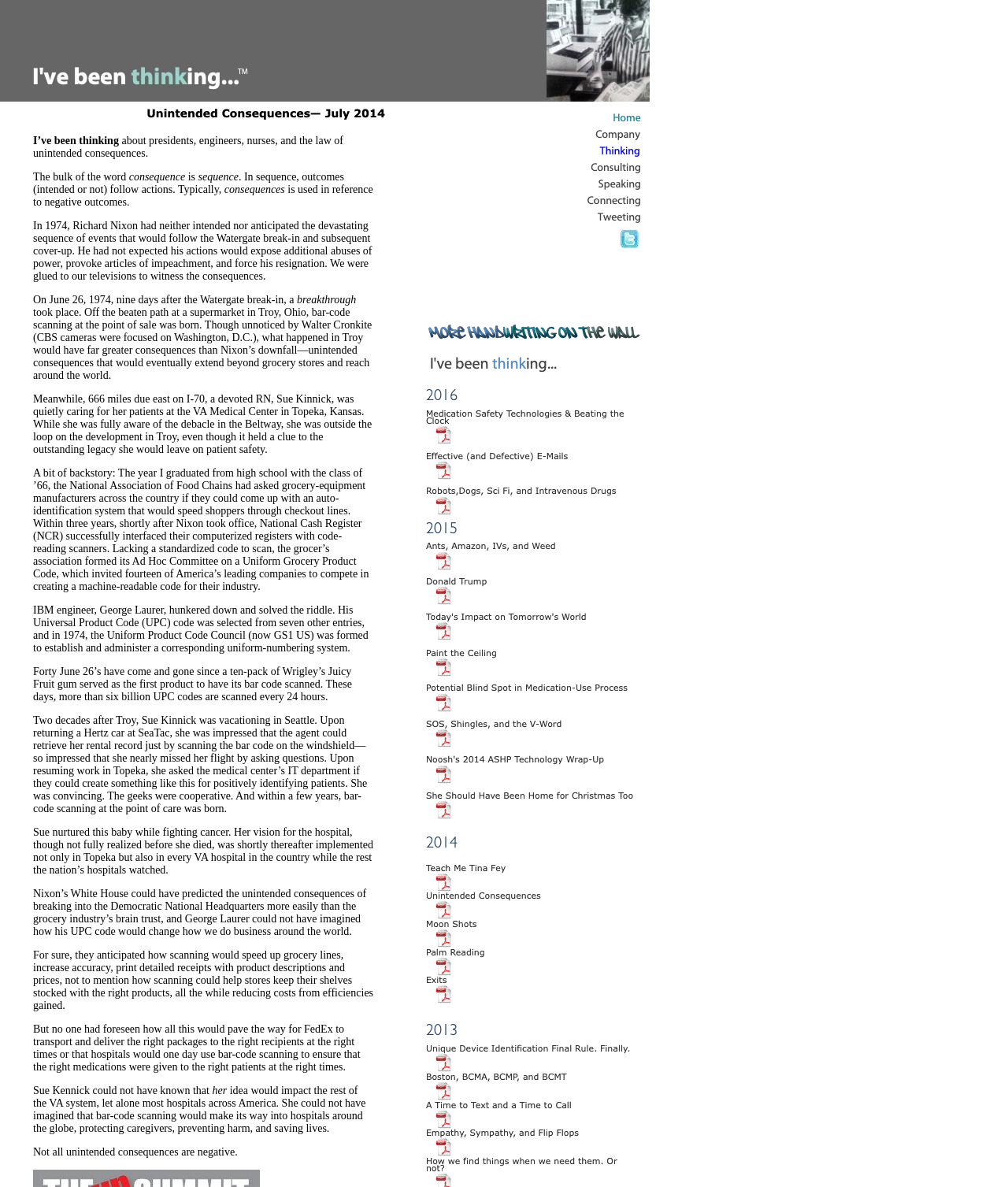Respond to the following query with just one word or a short phrase: 
How many rows are in the second table?

5